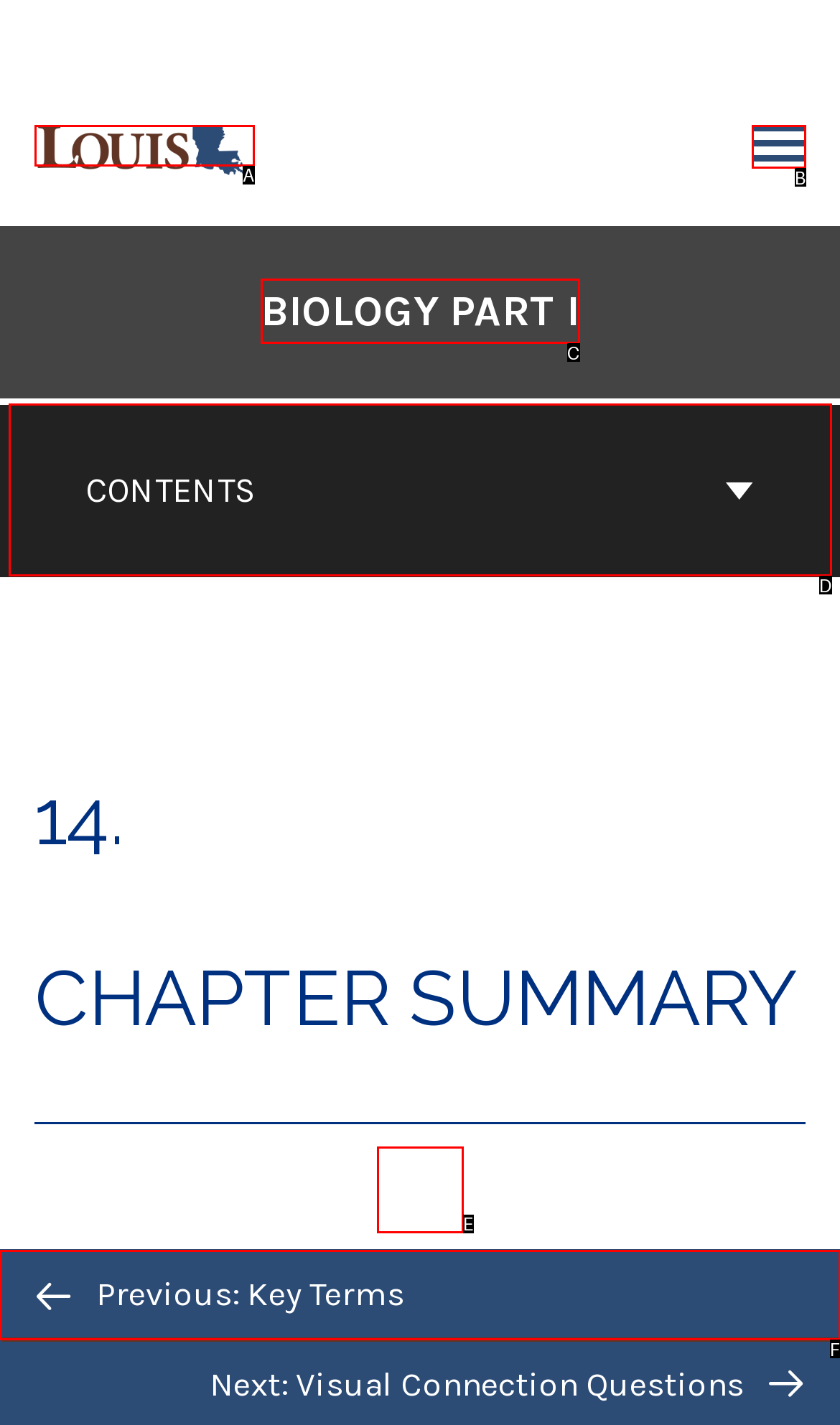Find the UI element described as: Contents
Reply with the letter of the appropriate option.

D